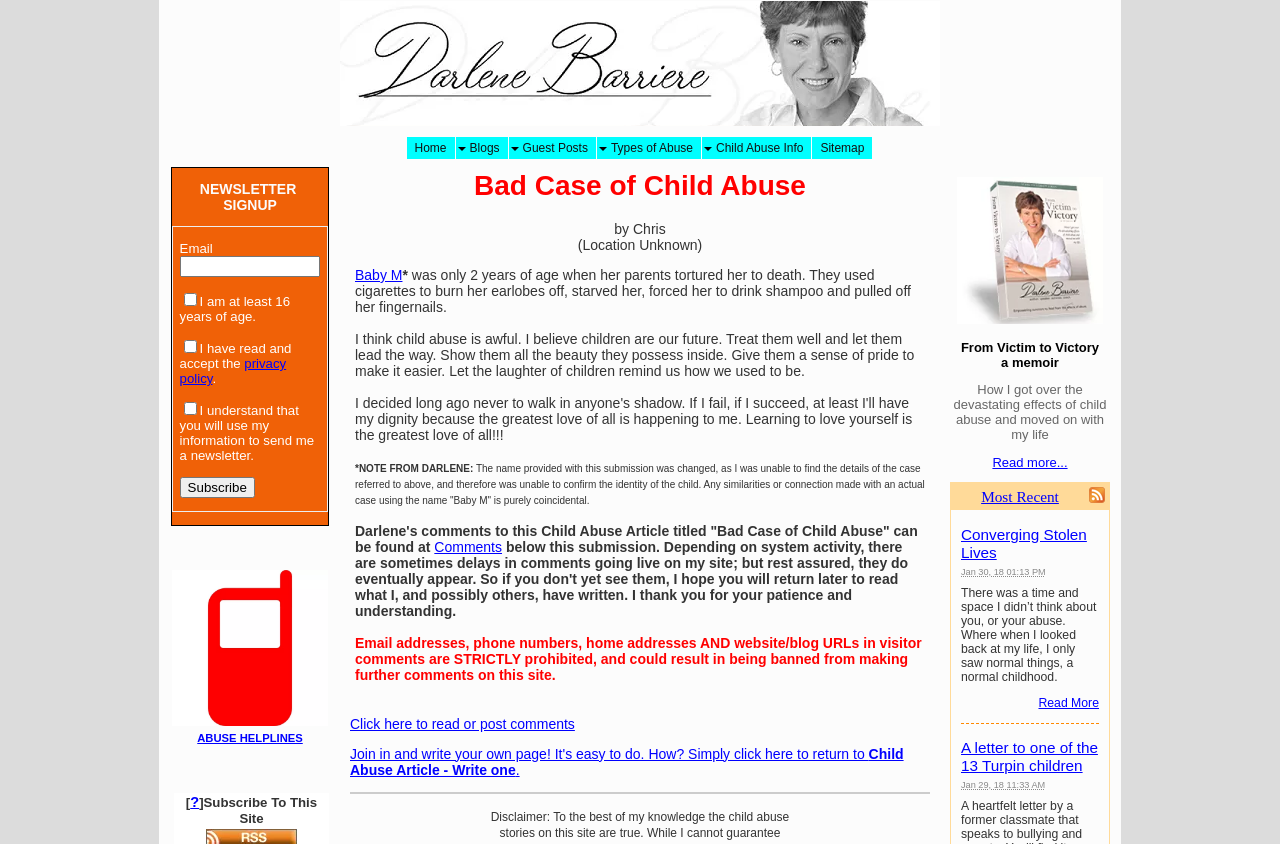With reference to the image, please provide a detailed answer to the following question: What is the purpose of the newsletter signup section?

The newsletter signup section is located at the bottom of the webpage, and it allows users to input their email address and subscribe to receive newsletters. The section includes checkboxes for agreeing to the privacy policy and understanding how the email address will be used.